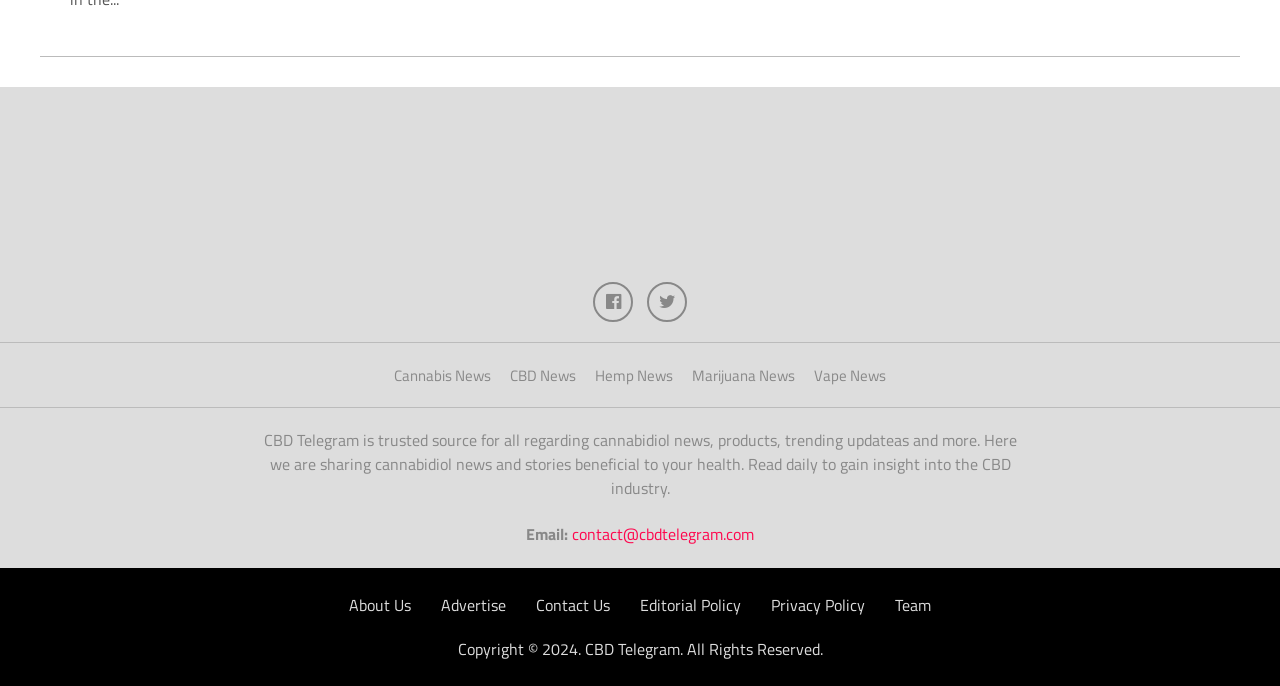Identify the bounding box for the UI element described as: "Team". Ensure the coordinates are four float numbers between 0 and 1, formatted as [left, top, right, bottom].

[0.699, 0.864, 0.727, 0.899]